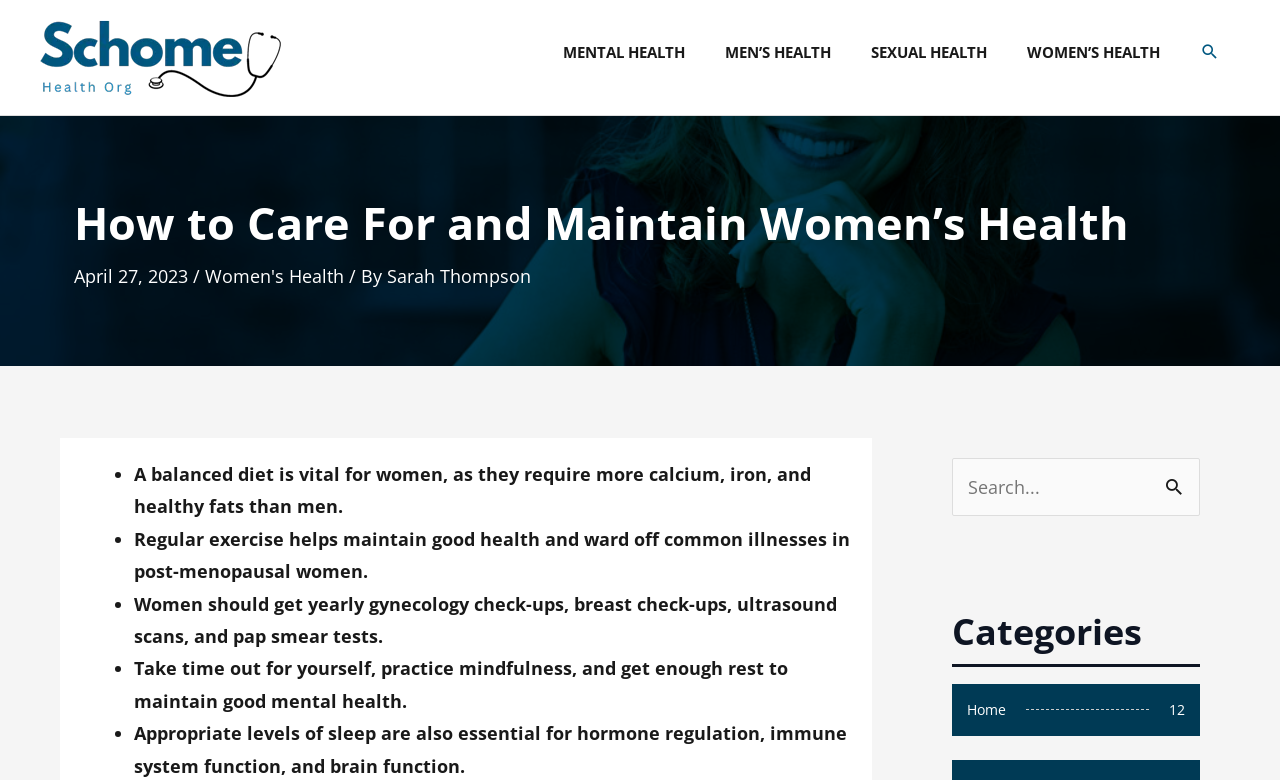Identify the bounding box coordinates of the specific part of the webpage to click to complete this instruction: "Click on the logo".

[0.031, 0.056, 0.22, 0.086]